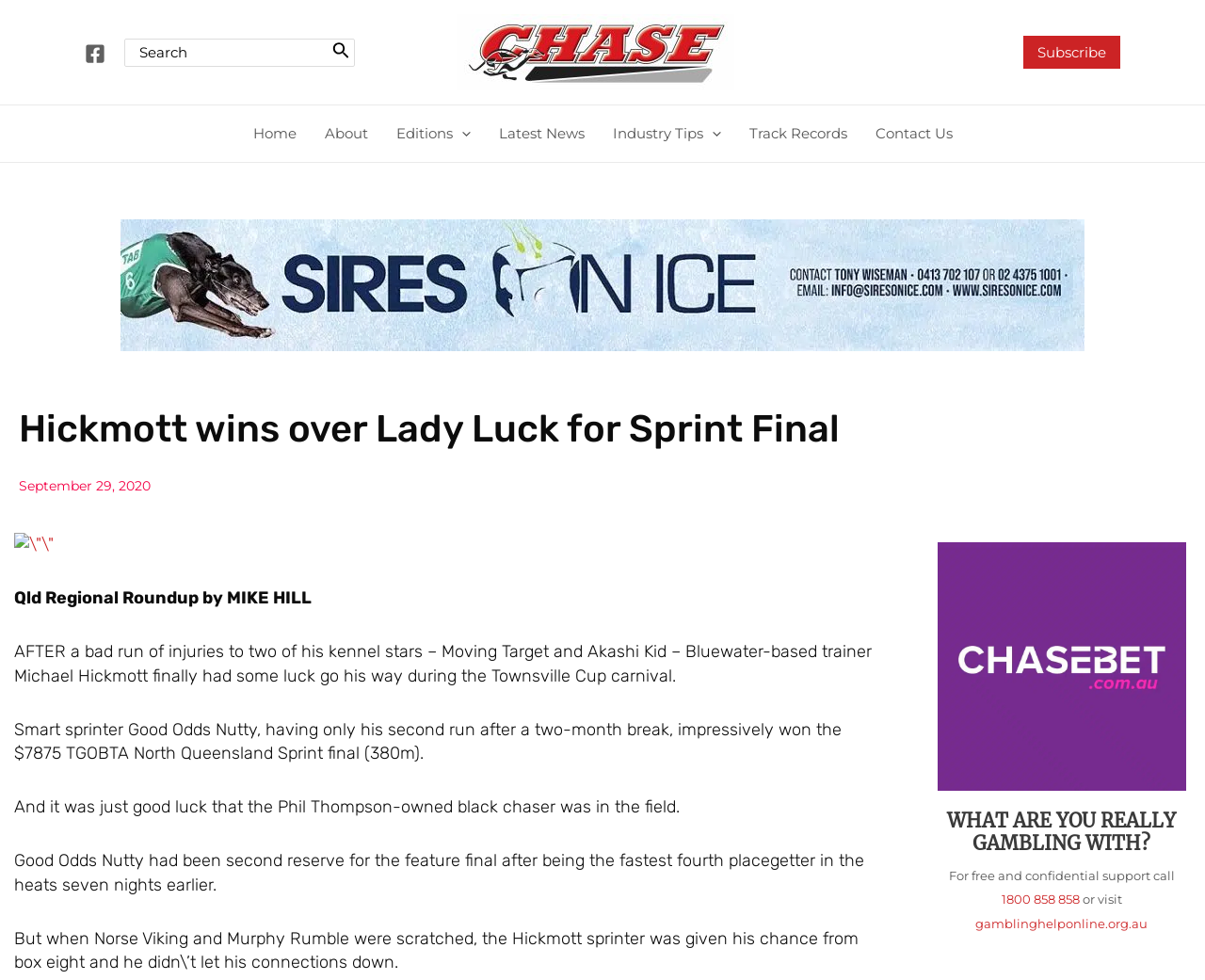Please identify the bounding box coordinates of the clickable region that I should interact with to perform the following instruction: "Visit Chase News". The coordinates should be expressed as four float numbers between 0 and 1, i.e., [left, top, right, bottom].

[0.379, 0.043, 0.609, 0.061]